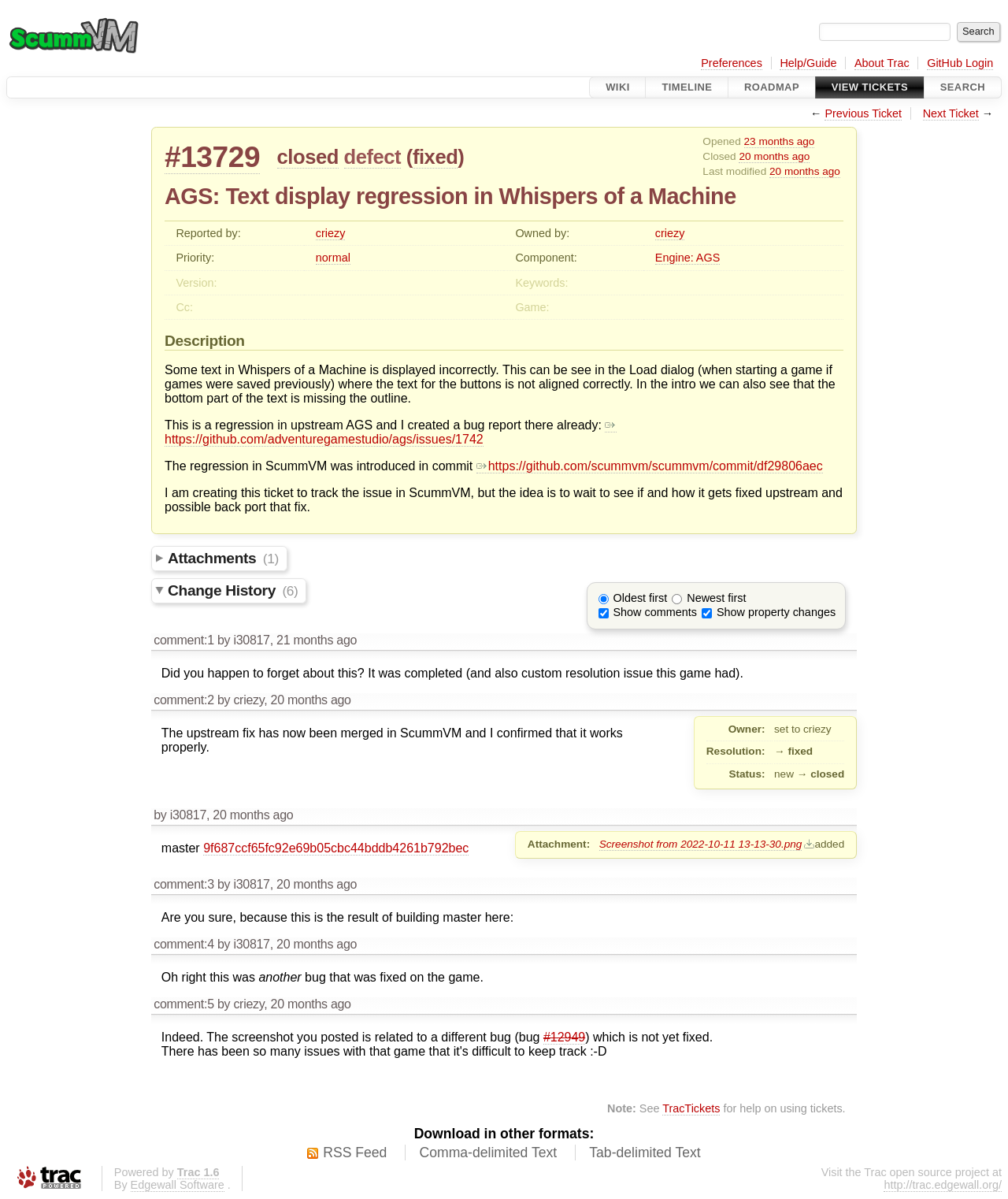What is the status of the ticket?
Answer the question with a thorough and detailed explanation.

I can see that the heading '#13729 closed defect (fixed)' indicates that the ticket is closed, and the word 'closed' is a link, which further confirms the status of the ticket.